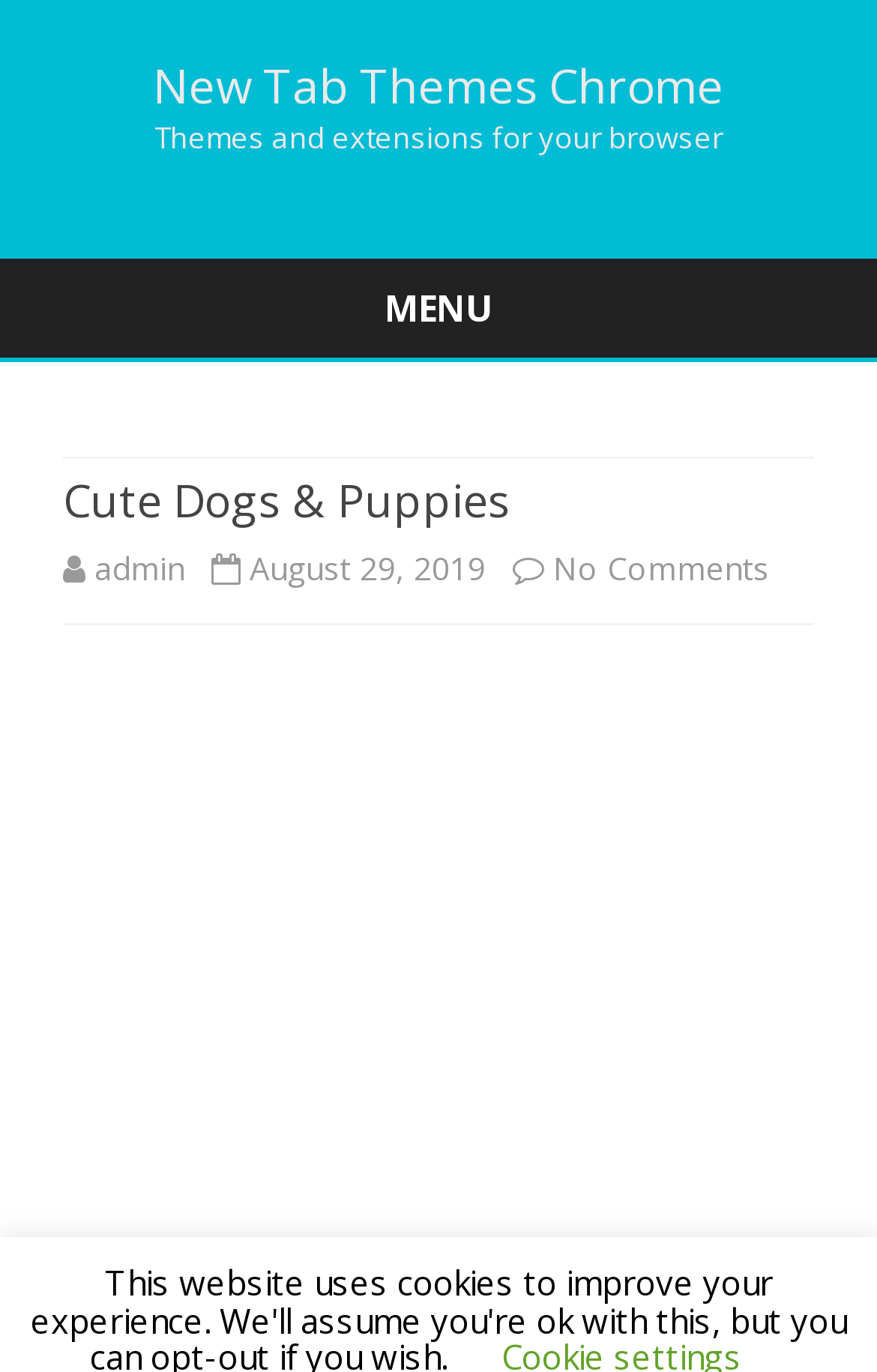Provide an in-depth caption for the contents of the webpage.

The webpage is about Cute Dogs & Puppies, specifically a New Tab Themes Chrome page. At the top, there is a heading that reads "New Tab Themes Chrome" with a link to the same title. Below this, there is another heading that says "Themes and extensions for your browser". 

On the right side of the page, there is a menu section with a "MENU" label and a "Skip to content" link. 

The main content area is divided into a header section and a body section. The header section has a heading that reads "Cute Dogs & Puppies" and is accompanied by a link to "admin", two blank spaces, a timestamp showing "August 29, 2019", another blank space, and a link to "No Comments on Cute Dogs & Puppies".